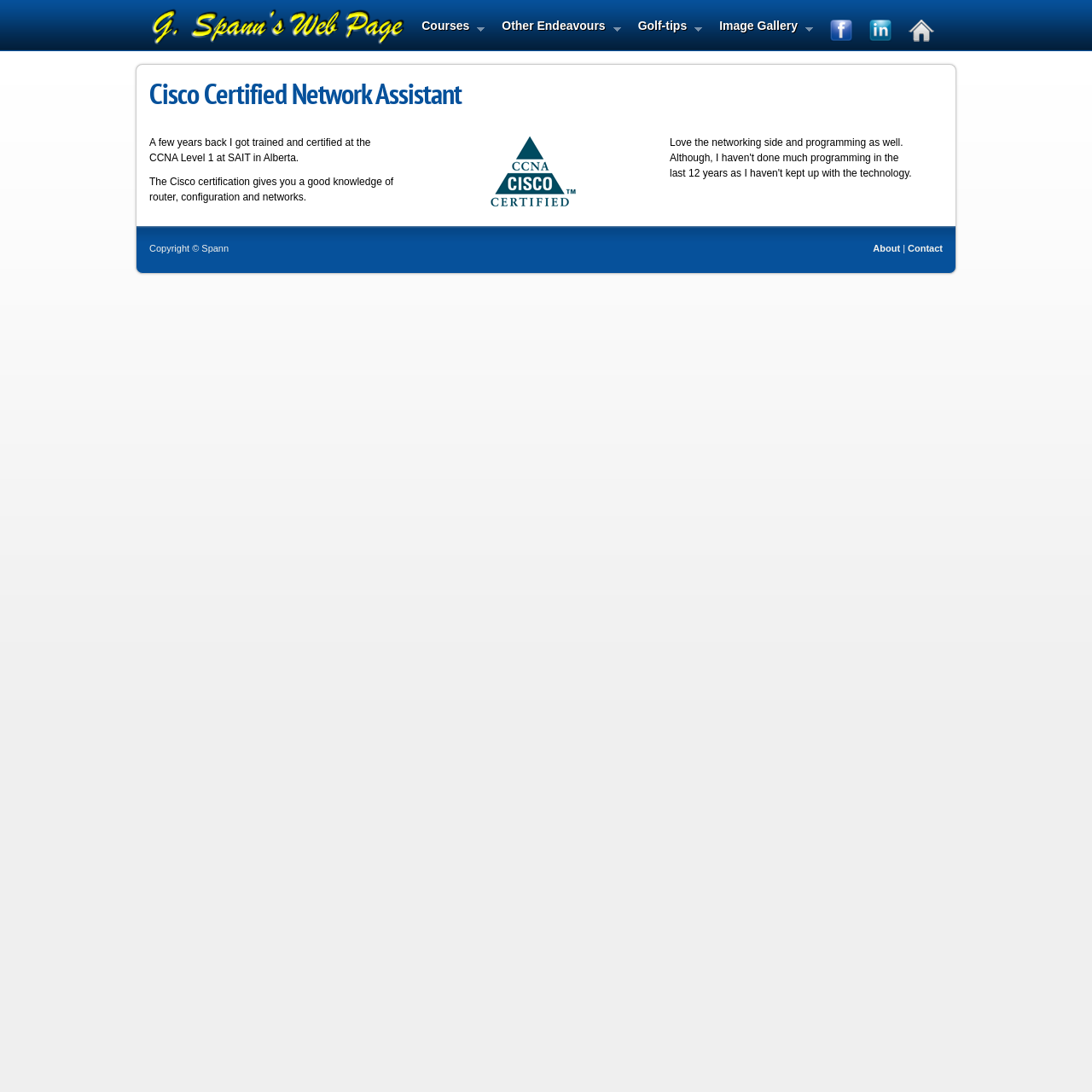Respond to the question below with a single word or phrase: What is the copyright information on the webpage?

Copyright © Spann